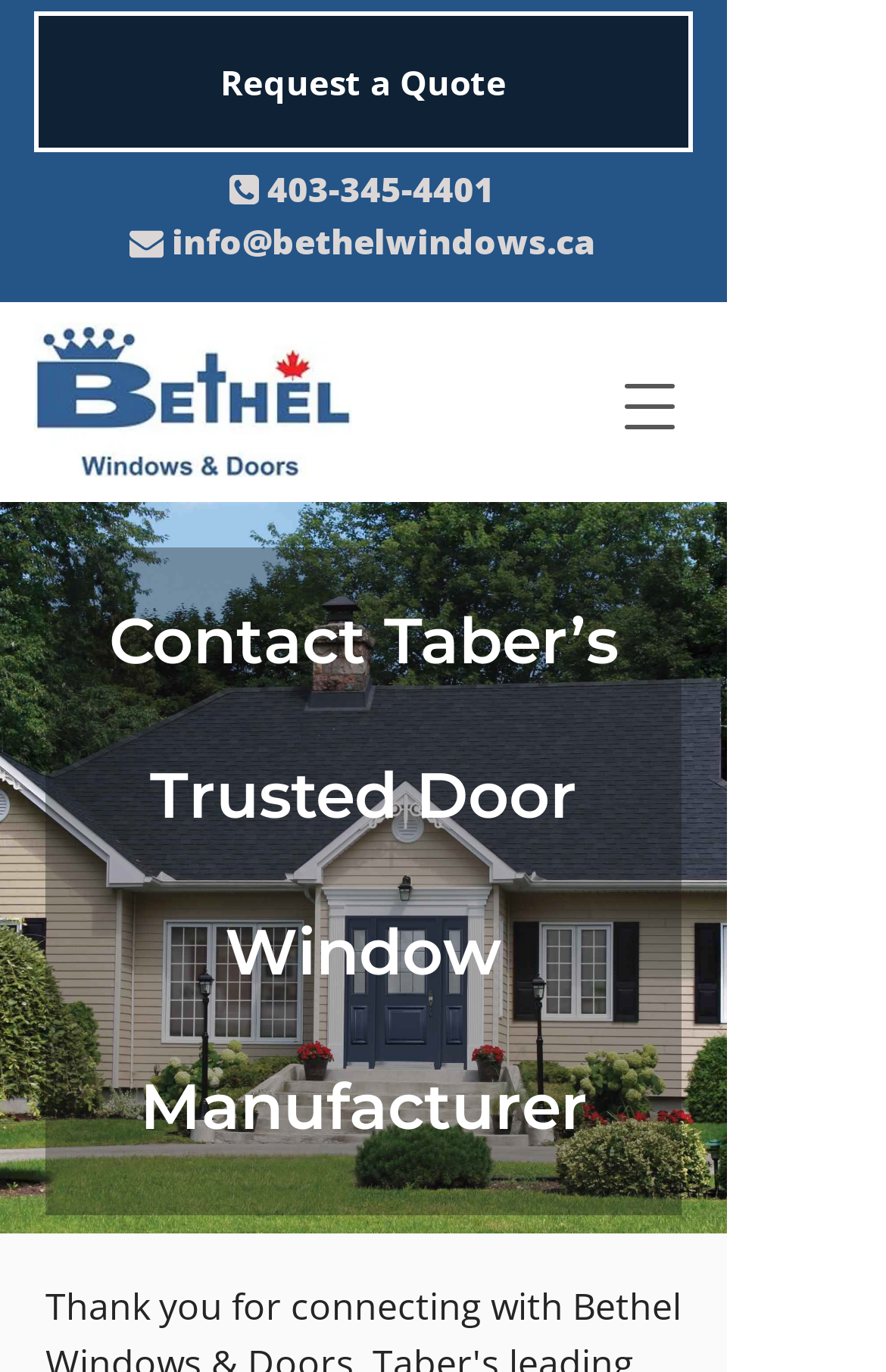Based on the image, provide a detailed and complete answer to the question: 
What is the navigation menu button for?

I found the purpose of the button by its text 'Open navigation menu' and the fact that it has a popup dialog, which suggests that clicking on it will open a navigation menu for the website.